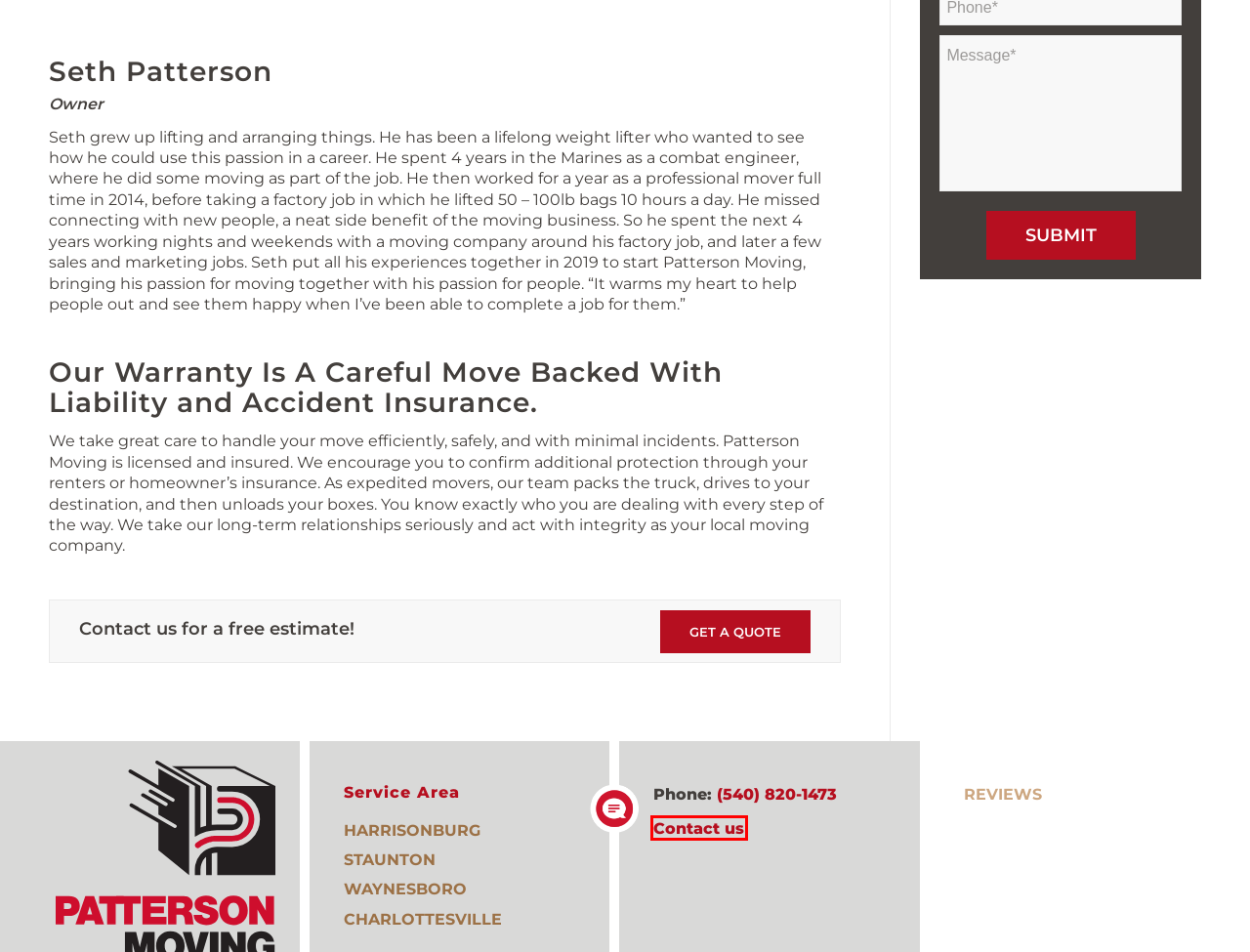Look at the screenshot of a webpage where a red bounding box surrounds a UI element. Your task is to select the best-matching webpage description for the new webpage after you click the element within the bounding box. The available options are:
A. Staunton Moving Company | Local Movers | Professional Service
B. Harrisonburg Moving Company | Professional, Reliable Service
C. Waynesboro Moving Company | Local Movers | Professional Service
D. Reviews - Patterson Moving
E. Get A Free Quote - Patterson Moving
F. Contact - Patterson Moving
G. Harrisonburg Marketing Agency – Branding, Web, Video, Social +
H. Patterson Moving - Your Local Moving Company - You Save. We Serve.

F